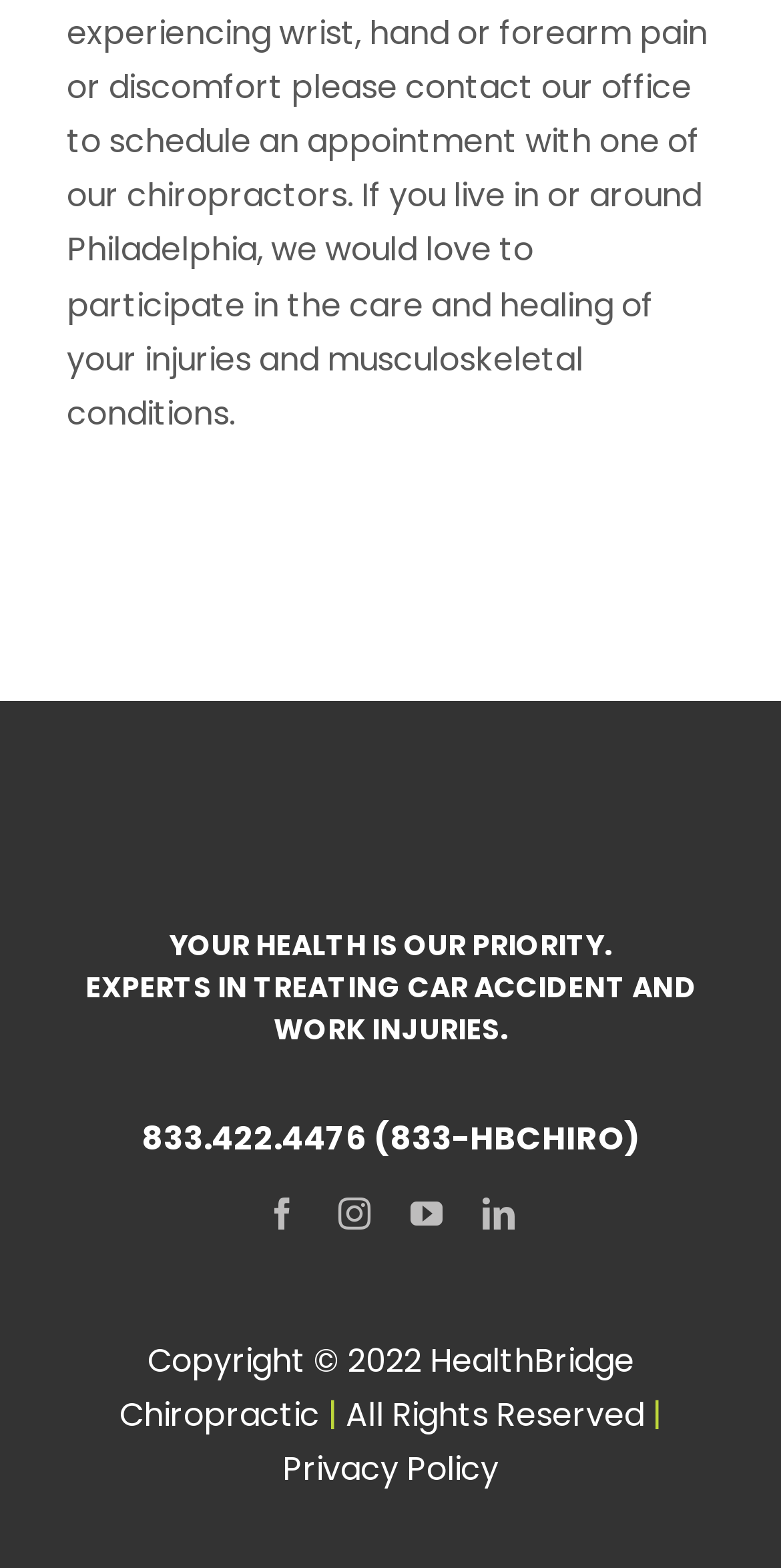Please provide a detailed answer to the question below based on the screenshot: 
What is the purpose of HealthBridge Chiropractic?

I found the purpose of HealthBridge Chiropractic by looking at the heading element with the content 'YOUR HEALTH IS OUR PRIORITY. EXPERTS IN TREATING CAR ACCIDENT AND WORK INJURIES.' which is located at the top of the webpage.